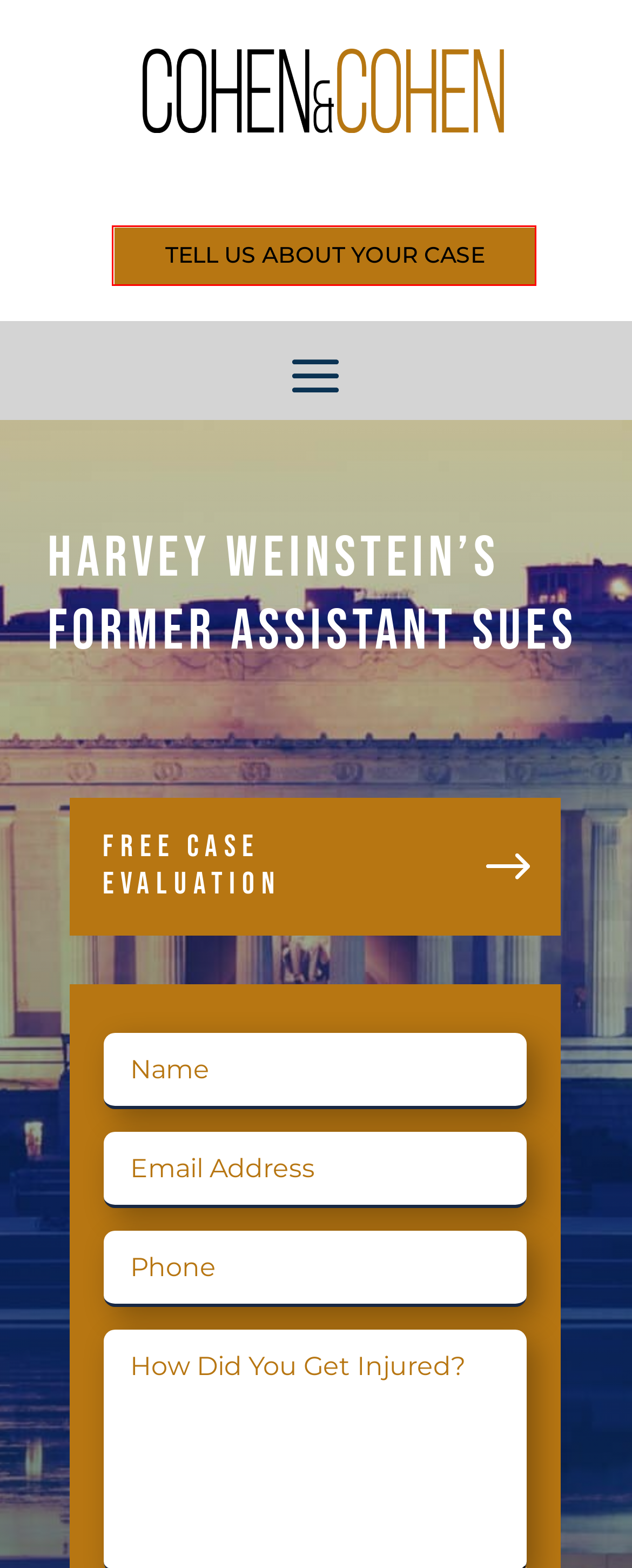Analyze the webpage screenshot with a red bounding box highlighting a UI element. Select the description that best matches the new webpage after clicking the highlighted element. Here are the options:
A. Press Room | Cohen & Cohen, PC
B. Personal Injury Lawyer Rockville MD | Cohen & Cohen P.C.
C. Truck Accident Lawyer Rockville MD | Cohen & Cohen P.C.
D. Blog - Cohen & Cohen
E. Director Bryan Singer Sexual Assault Lawsuit
F. Personal Injury Lawyer Silver Spring MD | Cohen & Cohen P.C.
G. Washington DC Nursing Home Lawyer - Bursing Home Lawyer Washington DC
H. Injury And Car Accident Lawyers Contact Page | Cohen & Cohen

H